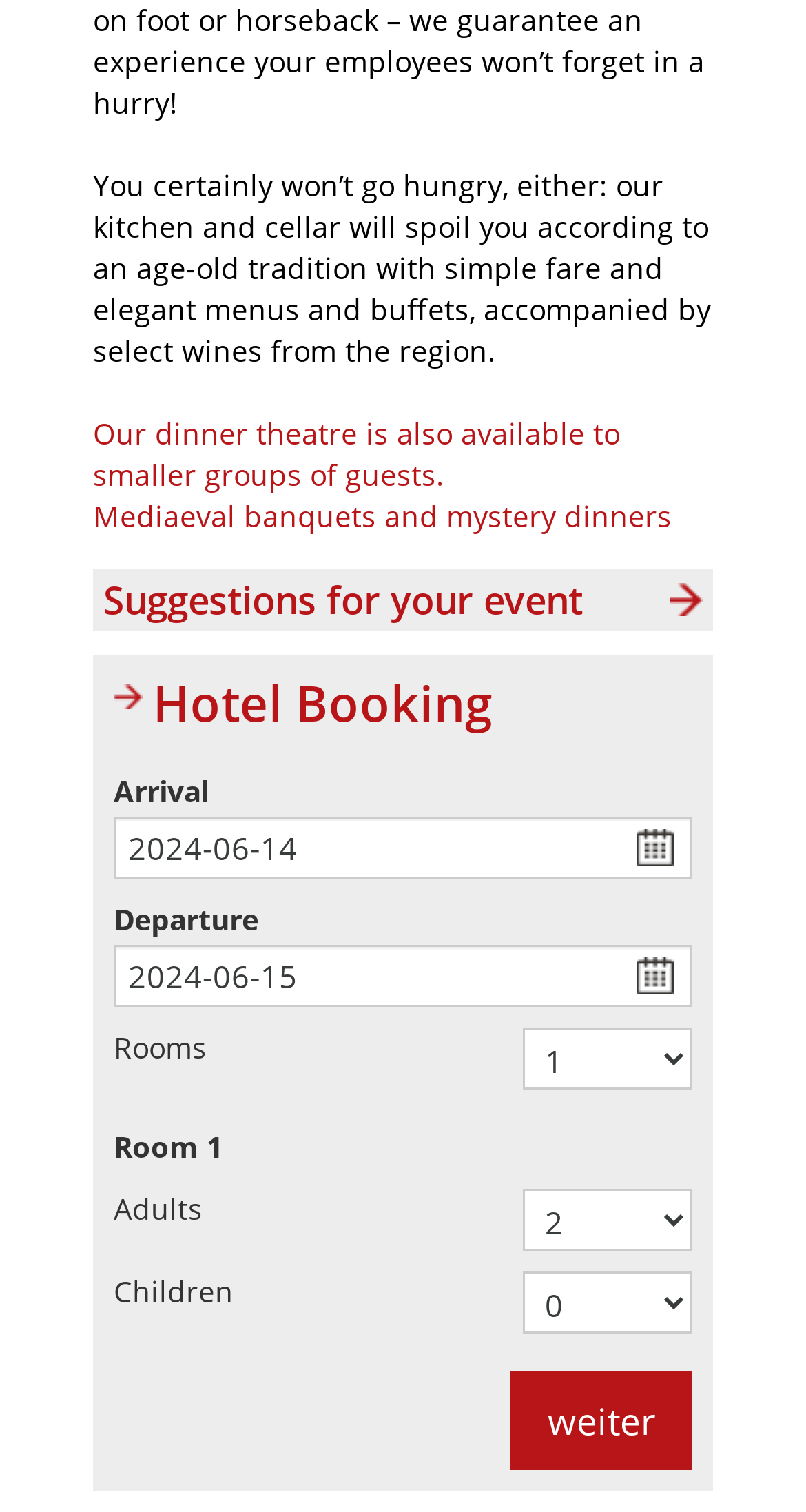Based on the element description Mediaeval banquets and mystery dinners, identify the bounding box of the UI element in the given webpage screenshot. The coordinates should be in the format (top-left x, top-left y, bottom-right x, bottom-right y) and must be between 0 and 1.

[0.115, 0.328, 0.833, 0.354]